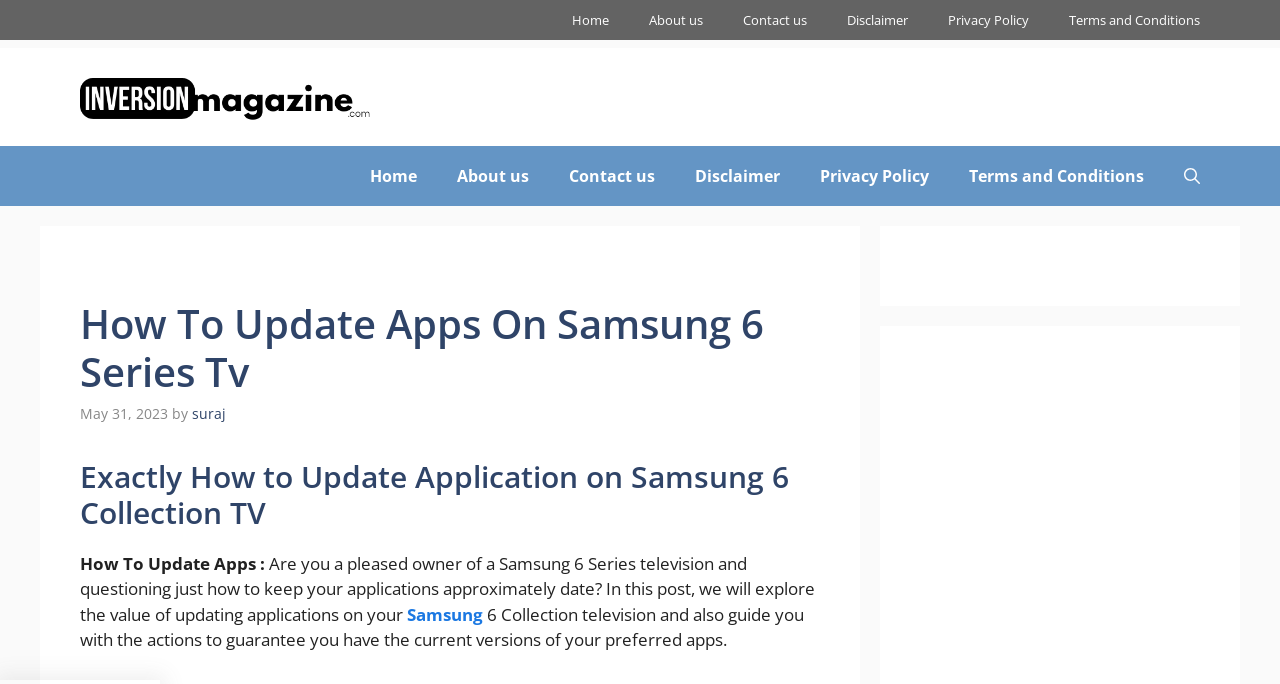What type of TV is mentioned in the article?
Please utilize the information in the image to give a detailed response to the question.

I found the type of TV mentioned in the article by looking at the static text element with the text 'Samsung 6 Series television'.